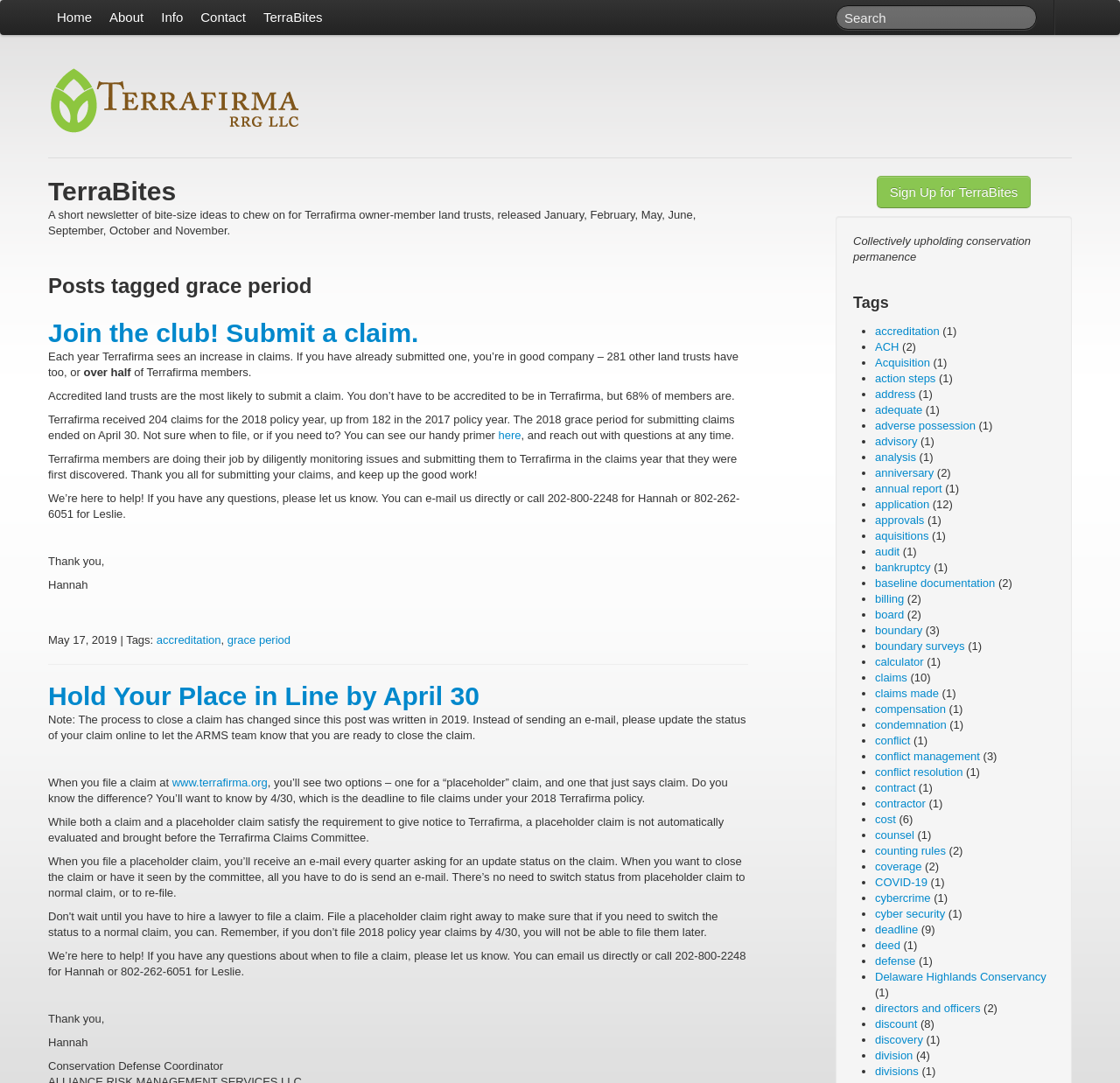Determine the bounding box coordinates of the clickable region to carry out the instruction: "View posts tagged with accreditation".

[0.14, 0.585, 0.197, 0.597]